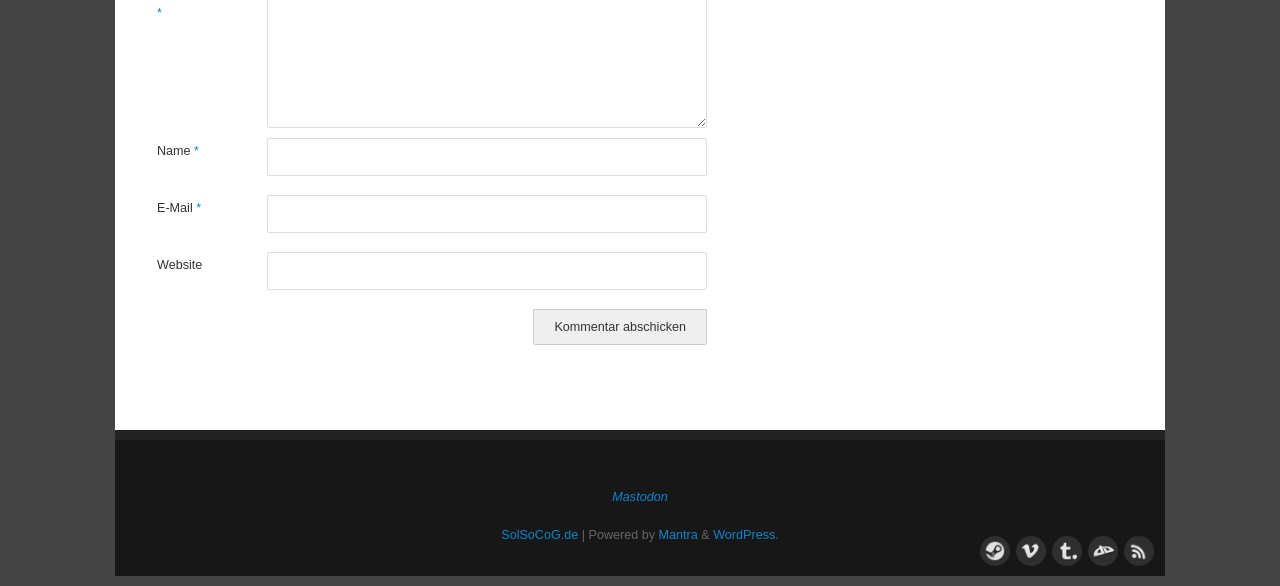Bounding box coordinates are specified in the format (top-left x, top-left y, bottom-right x, bottom-right y). All values are floating point numbers bounded between 0 and 1. Please provide the bounding box coordinate of the region this sentence describes: name="submit" value="Kommentar abschicken"

[0.417, 0.528, 0.552, 0.589]